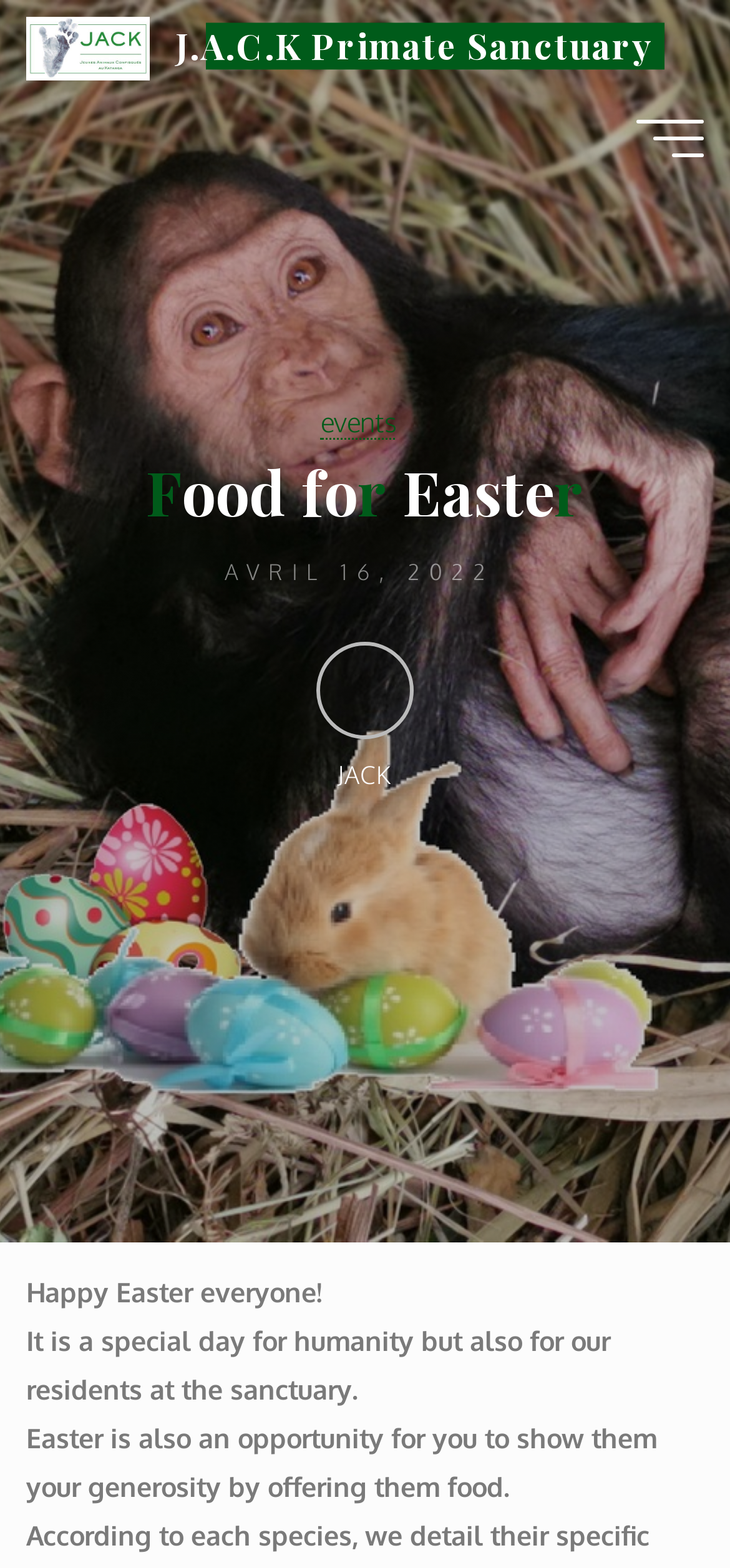What is the theme of the image at the top of the webpage?
Answer with a single word or phrase, using the screenshot for reference.

Food for Easter